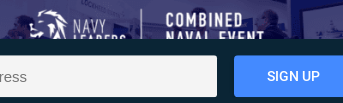Examine the image carefully and respond to the question with a detailed answer: 
What is the theme of the event or initiative?

The labels above the 'SIGN UP' button, 'NAVY LEADERS' and 'COMBINED NAVAL EVENT', suggest that the event or initiative is related to the navy or naval activities.